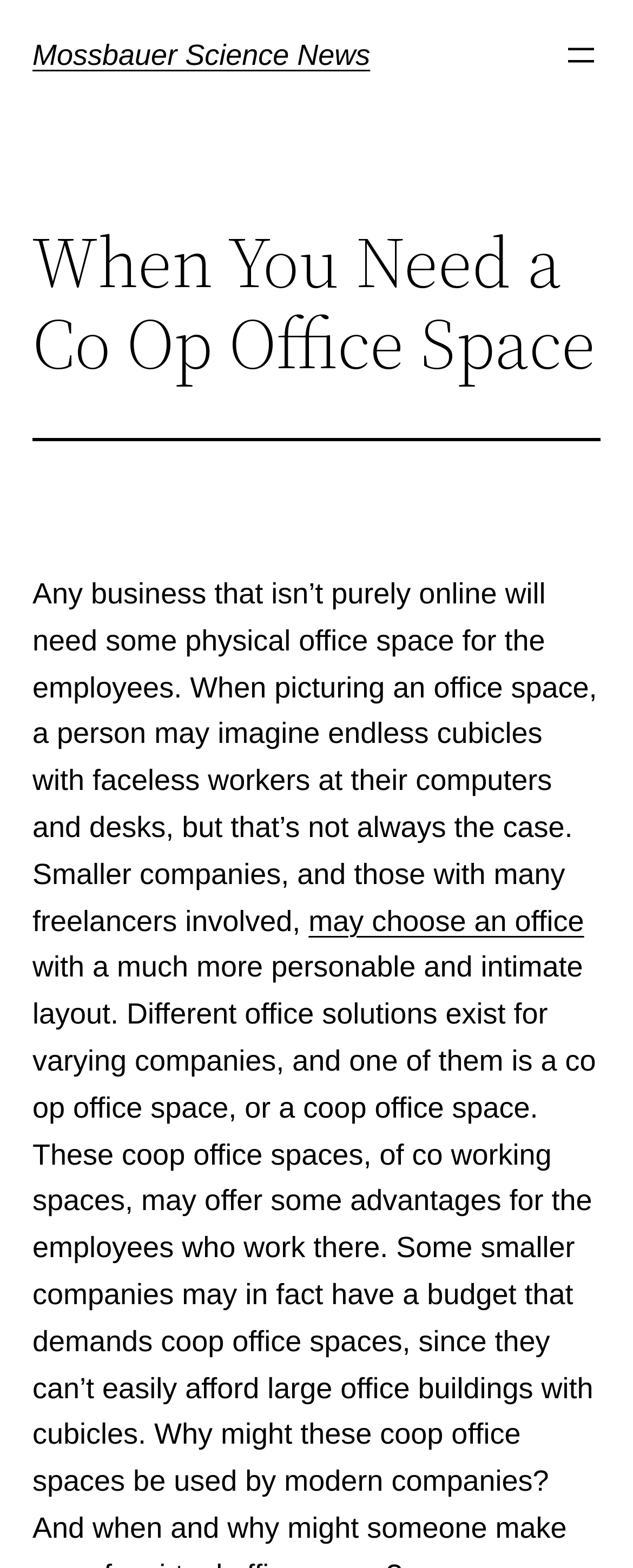Elaborate on the webpage's design and content in a detailed caption.

The webpage is about co-op office spaces, specifically discussing the needs of businesses that require physical office space. At the top left of the page, there is a heading that reads "Mossbauer Science News", which is also a link. To the right of this heading, there is a button labeled "Open menu". 

Below the heading, there is another heading that reads "When You Need a Co Op Office Space". Underneath this heading, there is a horizontal separator line. 

The main content of the page starts below the separator line, where a block of text explains that businesses that are not purely online require physical office space. The text goes on to describe the common perception of office spaces, but notes that this is not always the case, especially for smaller companies or those with many freelancers. 

Within this block of text, there is a link that reads "may choose an office", which is positioned towards the right side of the page.